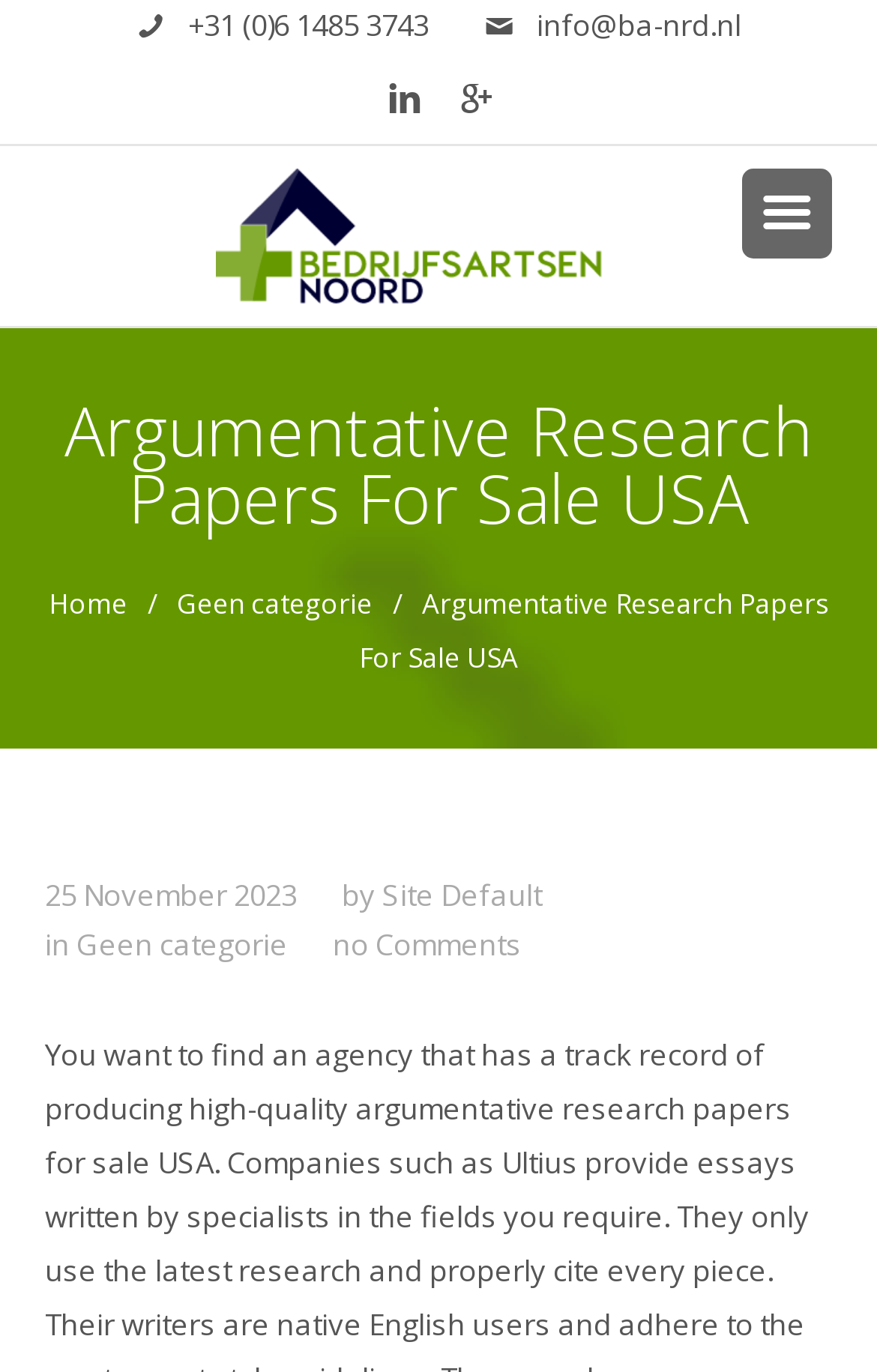What is the email address to contact?
Using the image as a reference, answer with just one word or a short phrase.

info@ba-nrd.nl